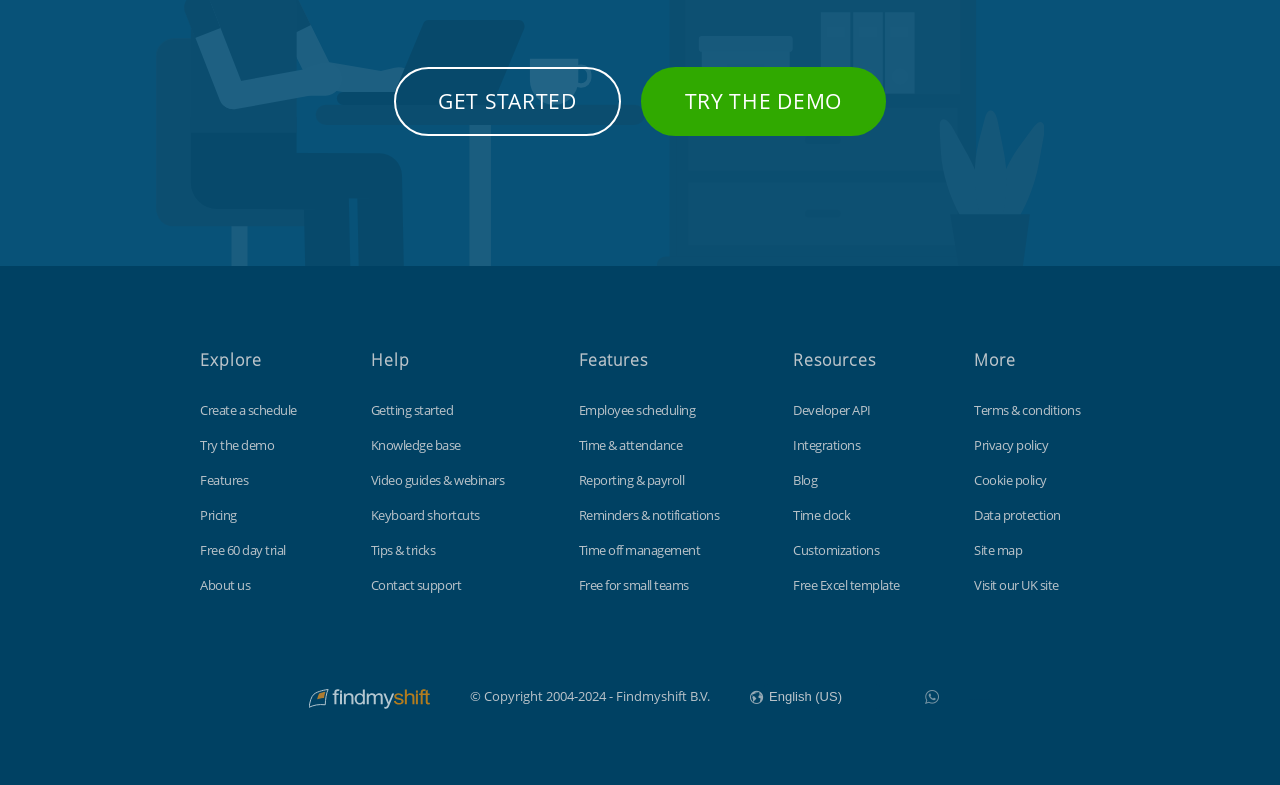Provide the bounding box coordinates of the section that needs to be clicked to accomplish the following instruction: "Click on 'GET STARTED'."

[0.308, 0.086, 0.485, 0.173]